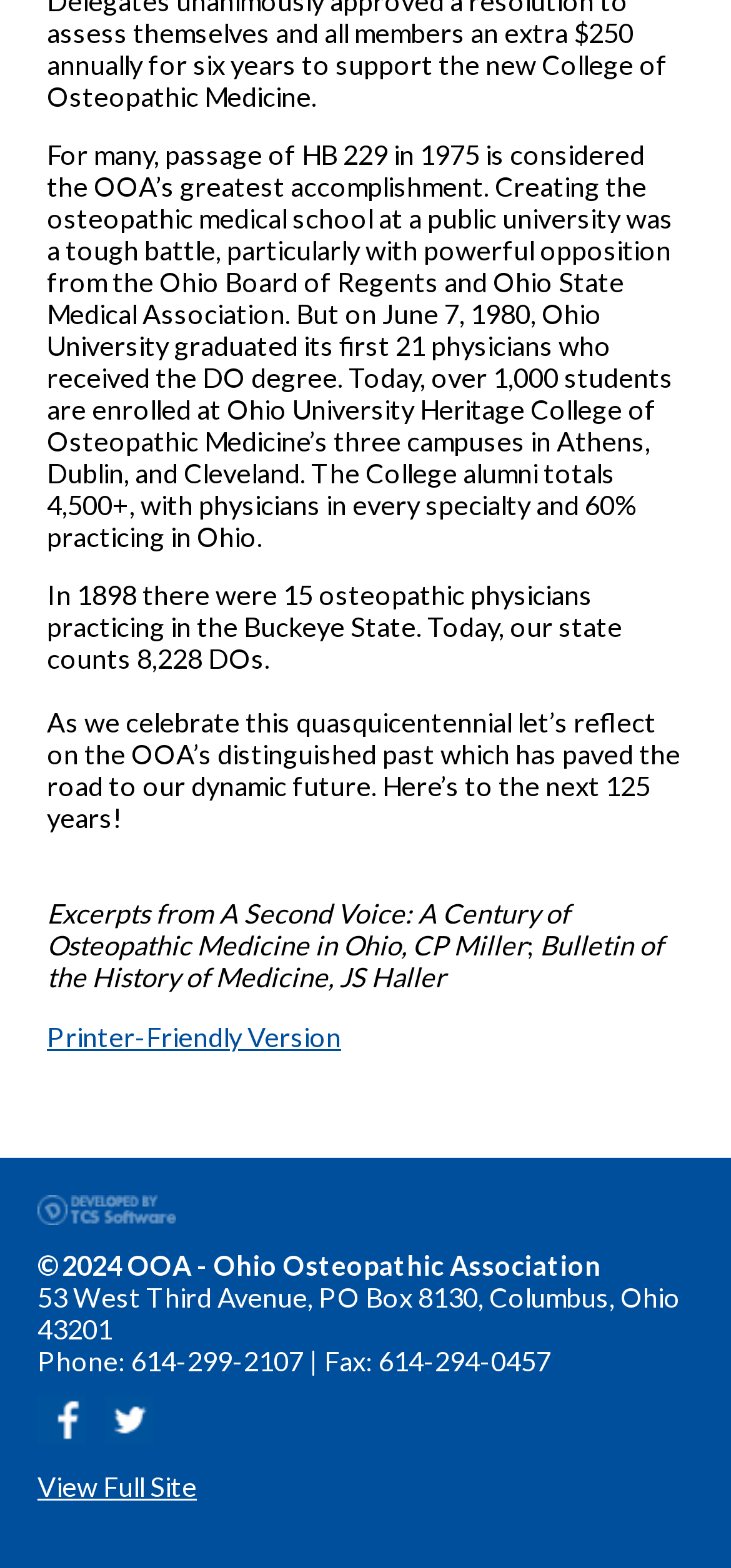Give a concise answer using only one word or phrase for this question:
How many students are enrolled at Ohio University Heritage College of Osteopathic Medicine?

over 1,000